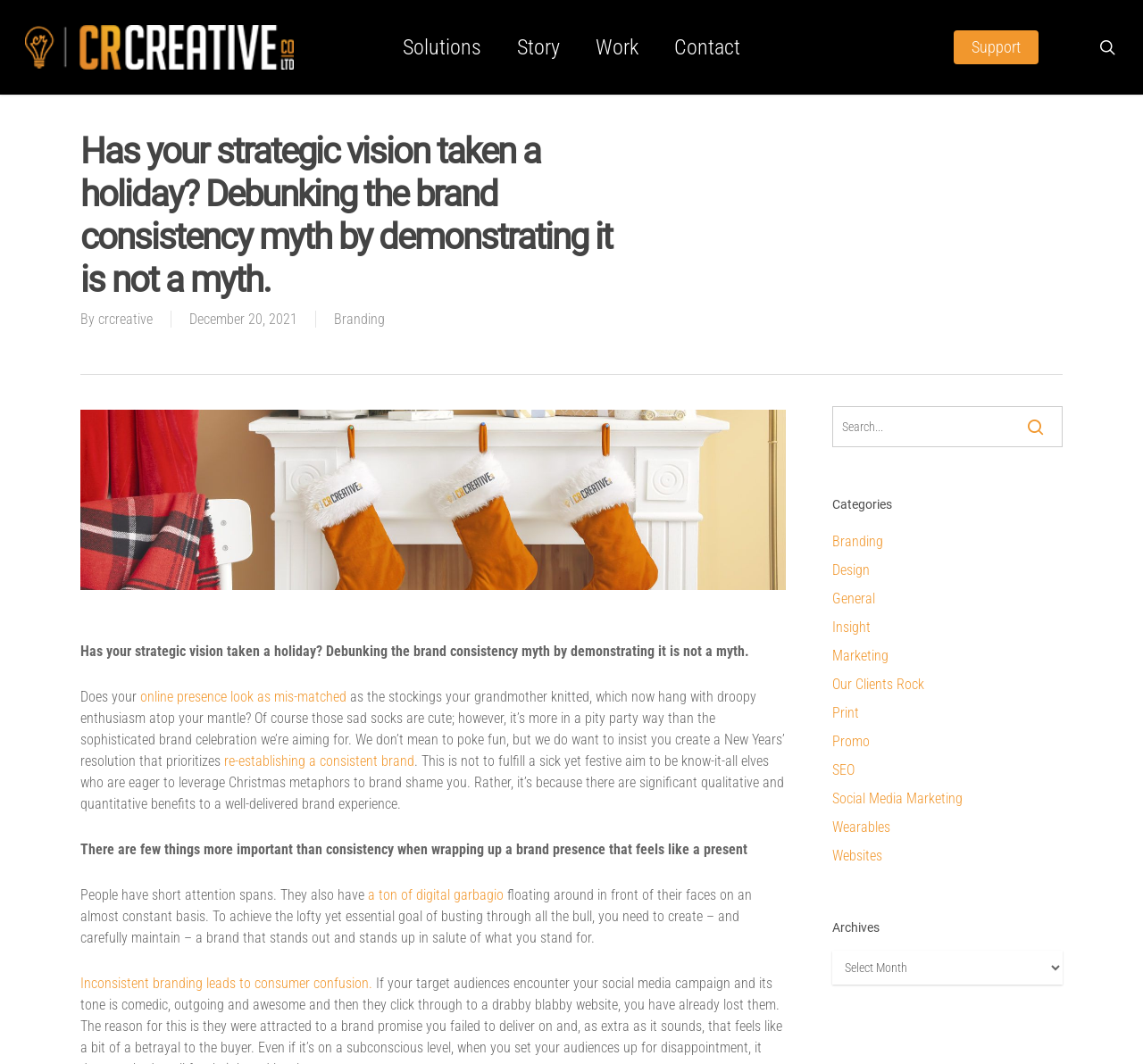Please identify the bounding box coordinates of the element on the webpage that should be clicked to follow this instruction: "Read the 'Debunking the brand consistency myth' article". The bounding box coordinates should be given as four float numbers between 0 and 1, formatted as [left, top, right, bottom].

[0.07, 0.385, 0.687, 0.555]